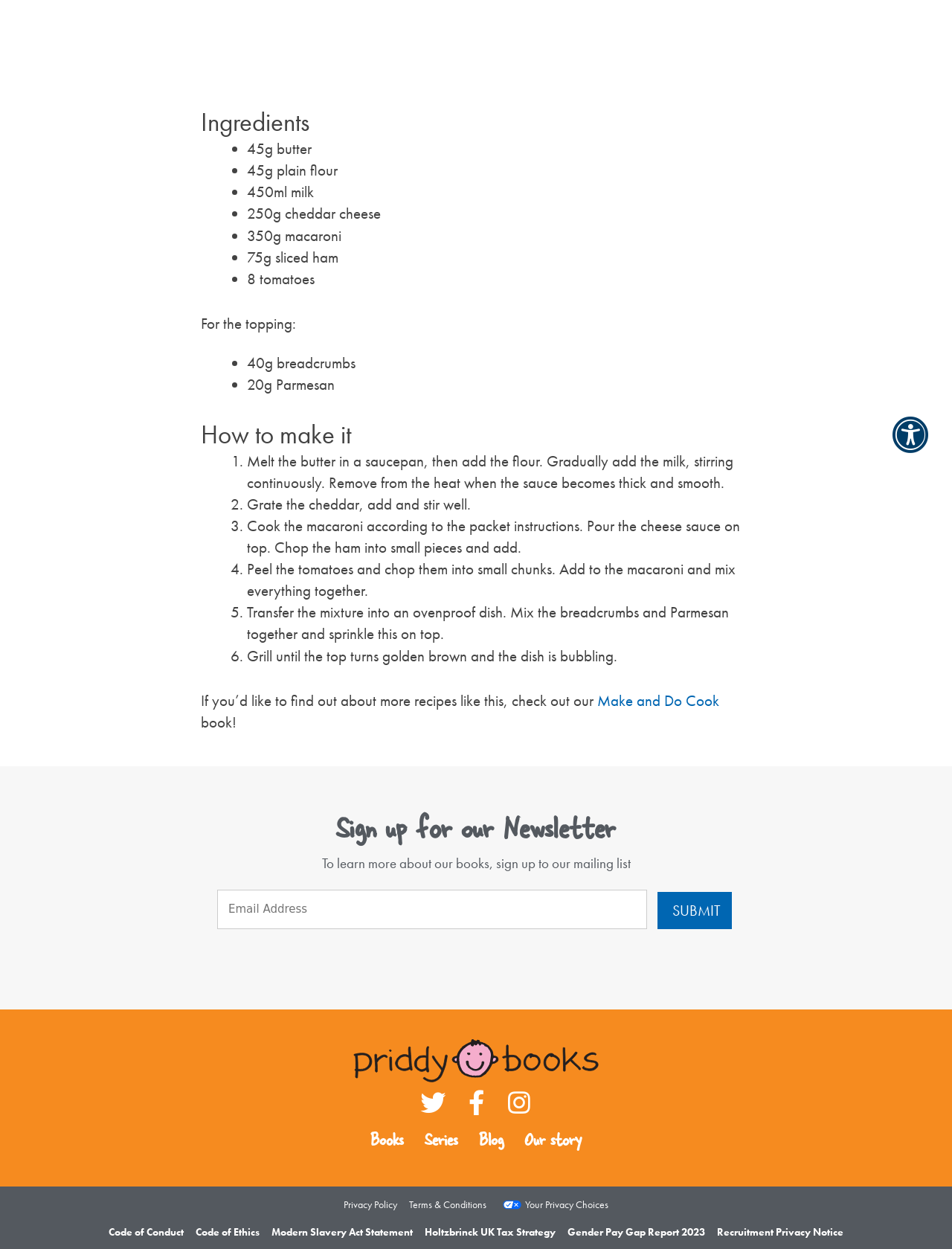Using the description: "Facebook-f", determine the UI element's bounding box coordinates. Ensure the coordinates are in the format of four float numbers between 0 and 1, i.e., [left, top, right, bottom].

[0.487, 0.873, 0.513, 0.893]